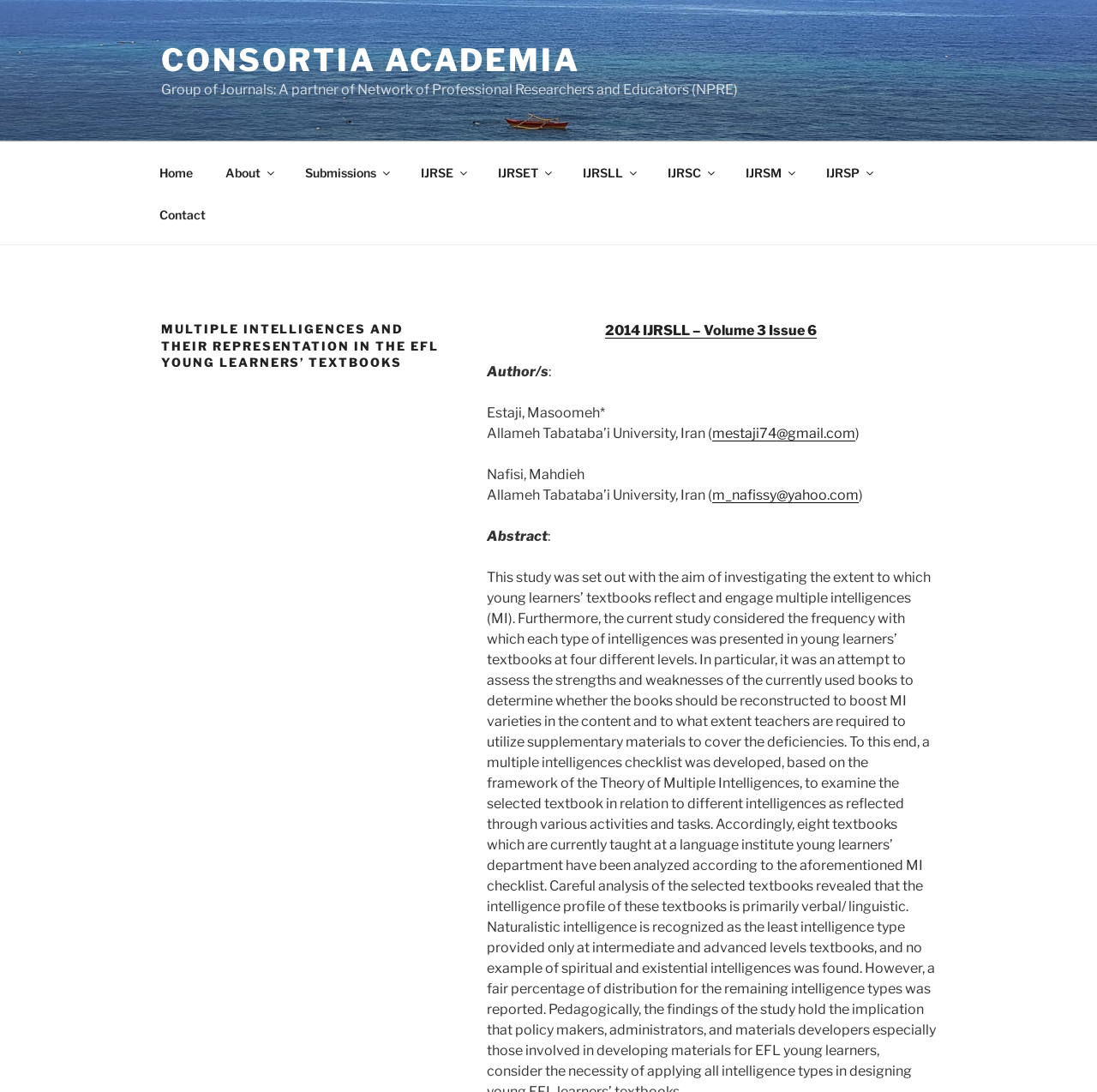Find and extract the text of the primary heading on the webpage.

MULTIPLE INTELLIGENCES AND THEIR REPRESENTATION IN THE EFL YOUNG LEARNERS’ TEXTBOOKS